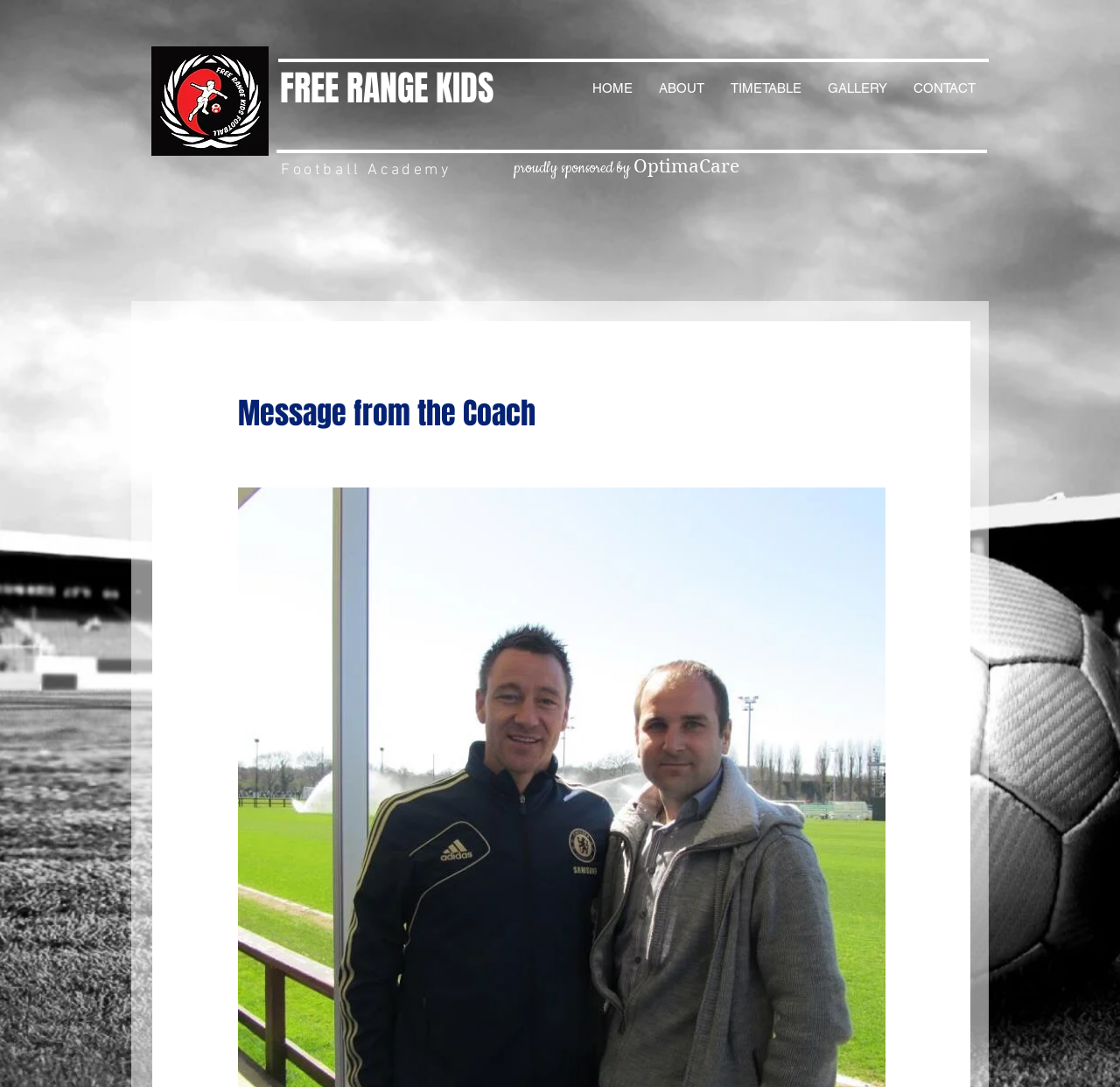Look at the image and answer the question in detail:
Who sponsors the academy?

I found the answer by looking at the heading element 'proudly sponsored by OptimaCare' with bounding box coordinates [0.459, 0.139, 0.669, 0.164]. This heading indicates that OptimaCare is the sponsor of the academy.